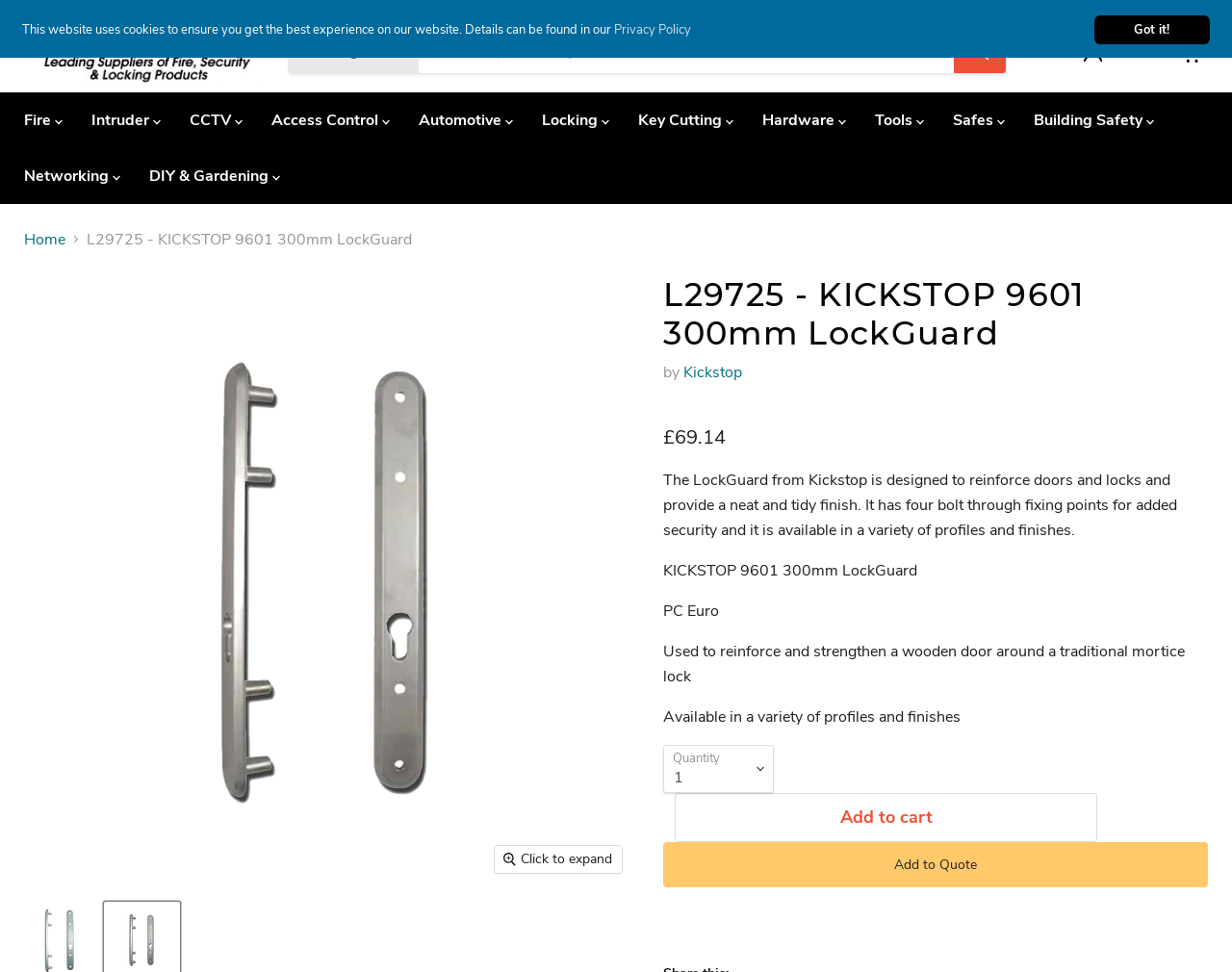Please provide a detailed answer to the question below by examining the image:
What is the function of the button 'Add to cart'?

I found the function of the button 'Add to cart' by looking at its position and context, which suggests that it is used to add the product to the cart for further action.